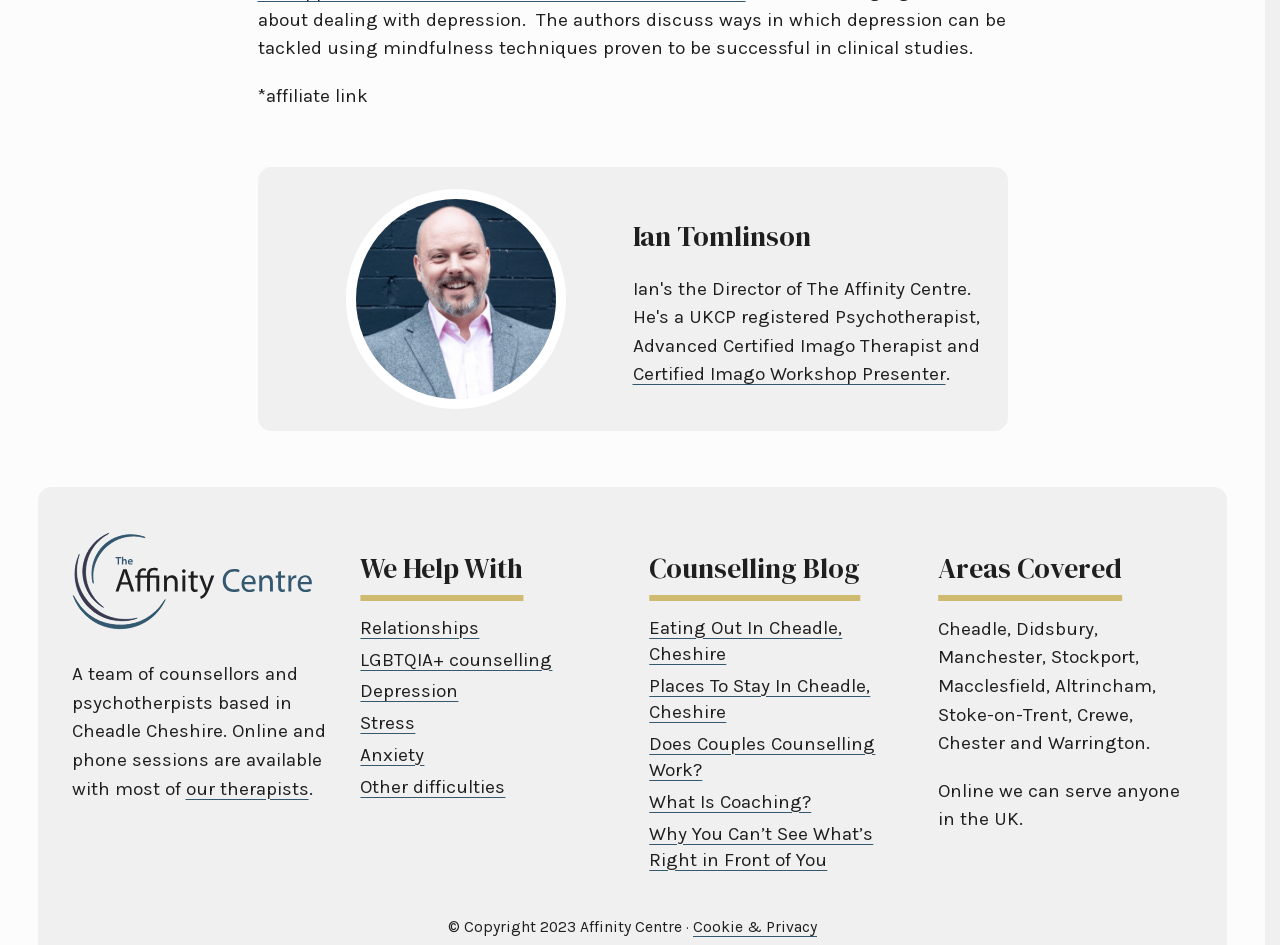What is the name of the certified Imago workshop presenter?
Please elaborate on the answer to the question with detailed information.

The answer can be found in the heading element with the text 'Ian Tomlinson' which is located at the top of the webpage, indicating that Ian Tomlinson is the certified Imago workshop presenter.